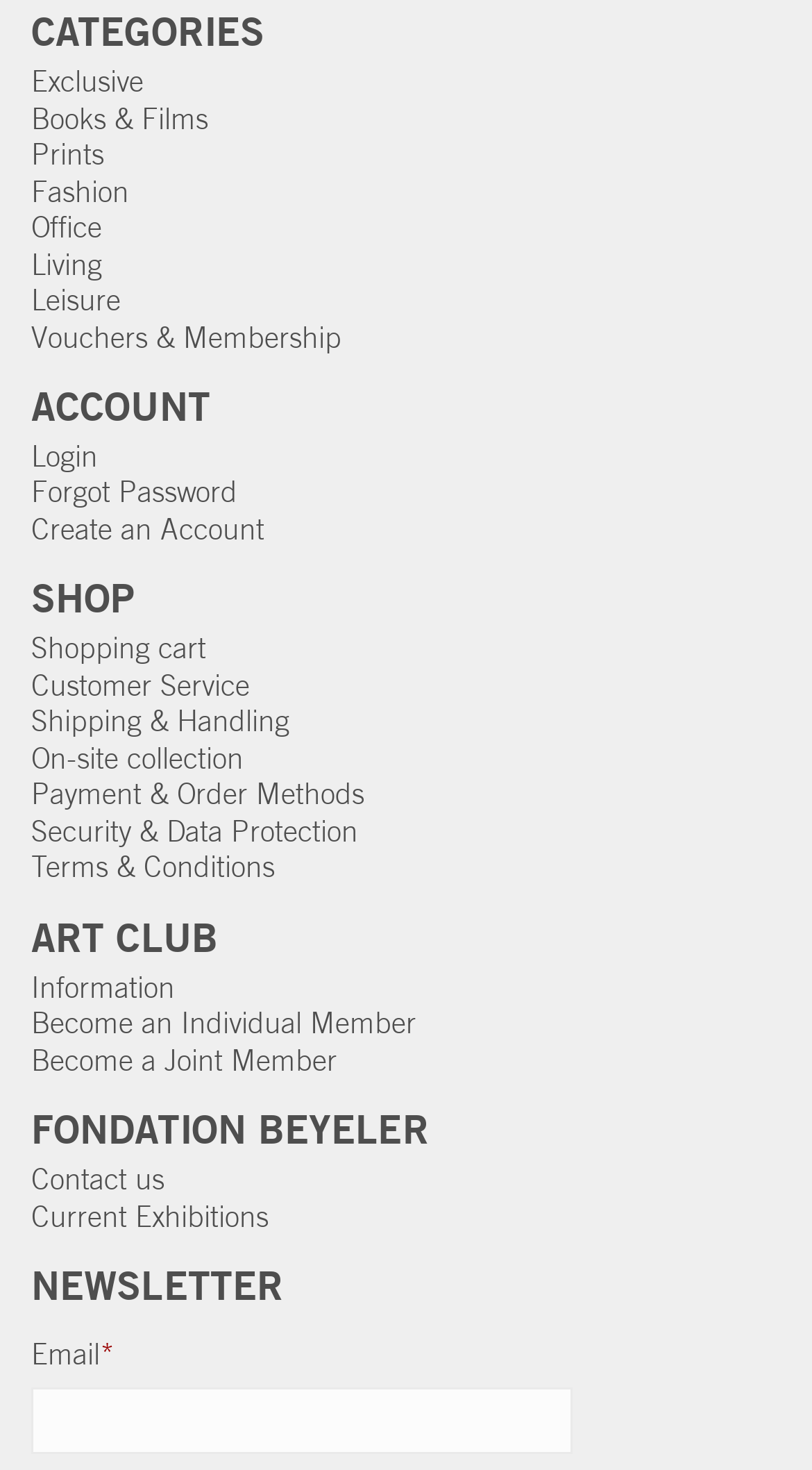Please find and report the bounding box coordinates of the element to click in order to perform the following action: "Click on Exclusive". The coordinates should be expressed as four float numbers between 0 and 1, in the format [left, top, right, bottom].

[0.038, 0.044, 0.177, 0.069]